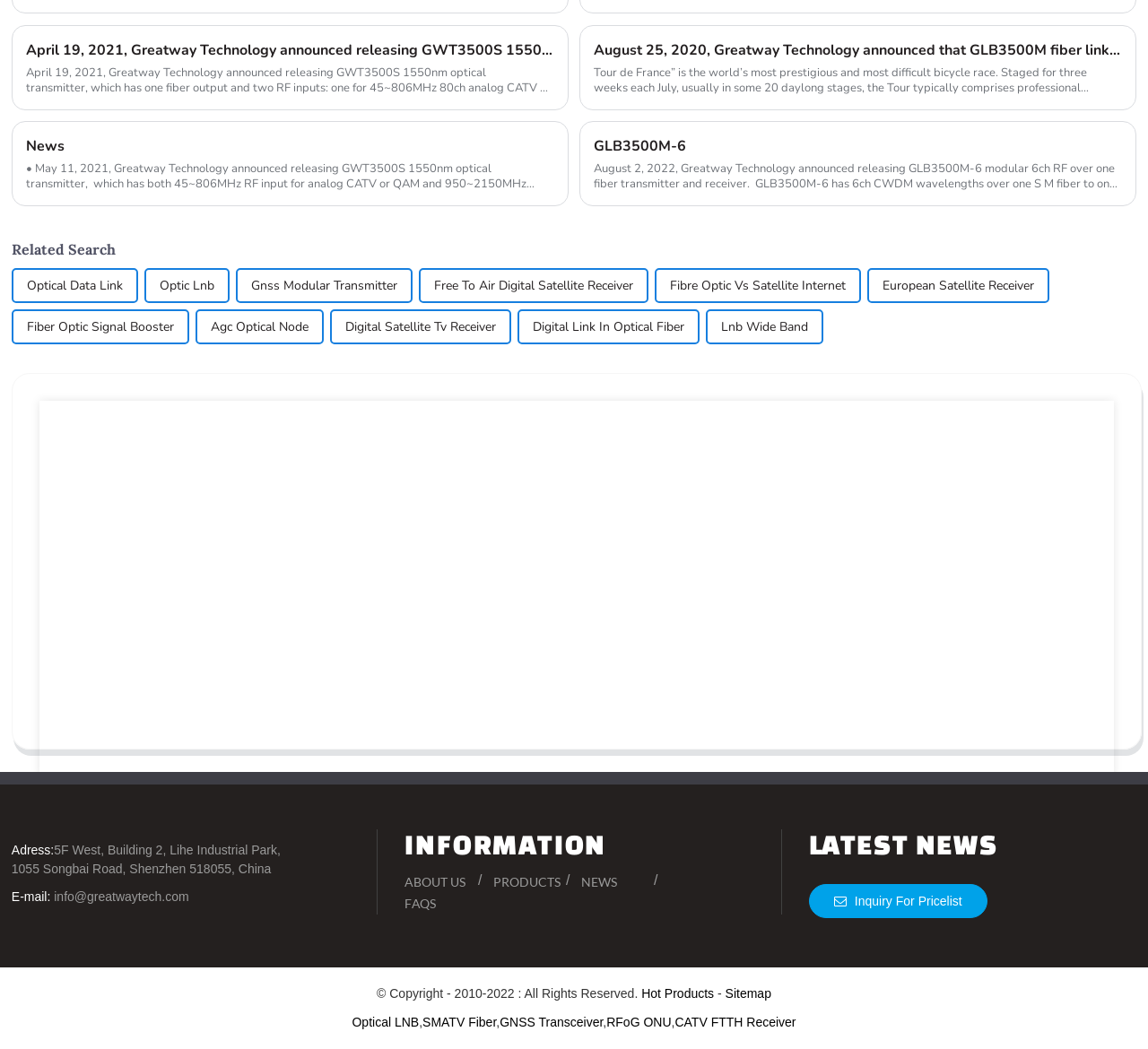Show the bounding box coordinates for the HTML element as described: "Hot Products".

[0.559, 0.94, 0.622, 0.954]